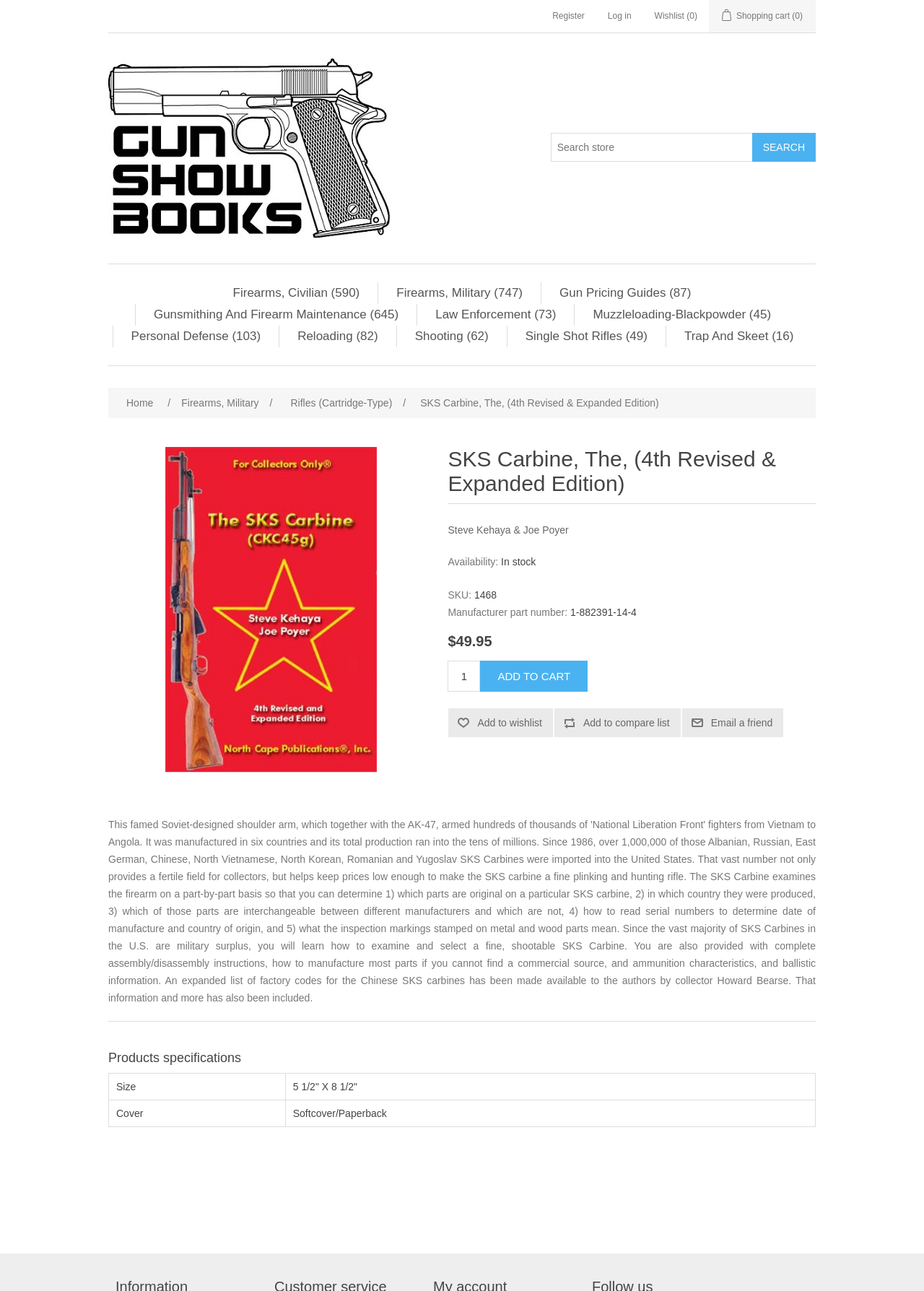What is the author of this book?
Answer briefly with a single word or phrase based on the image.

Steve Kehaya & Joe Poyer